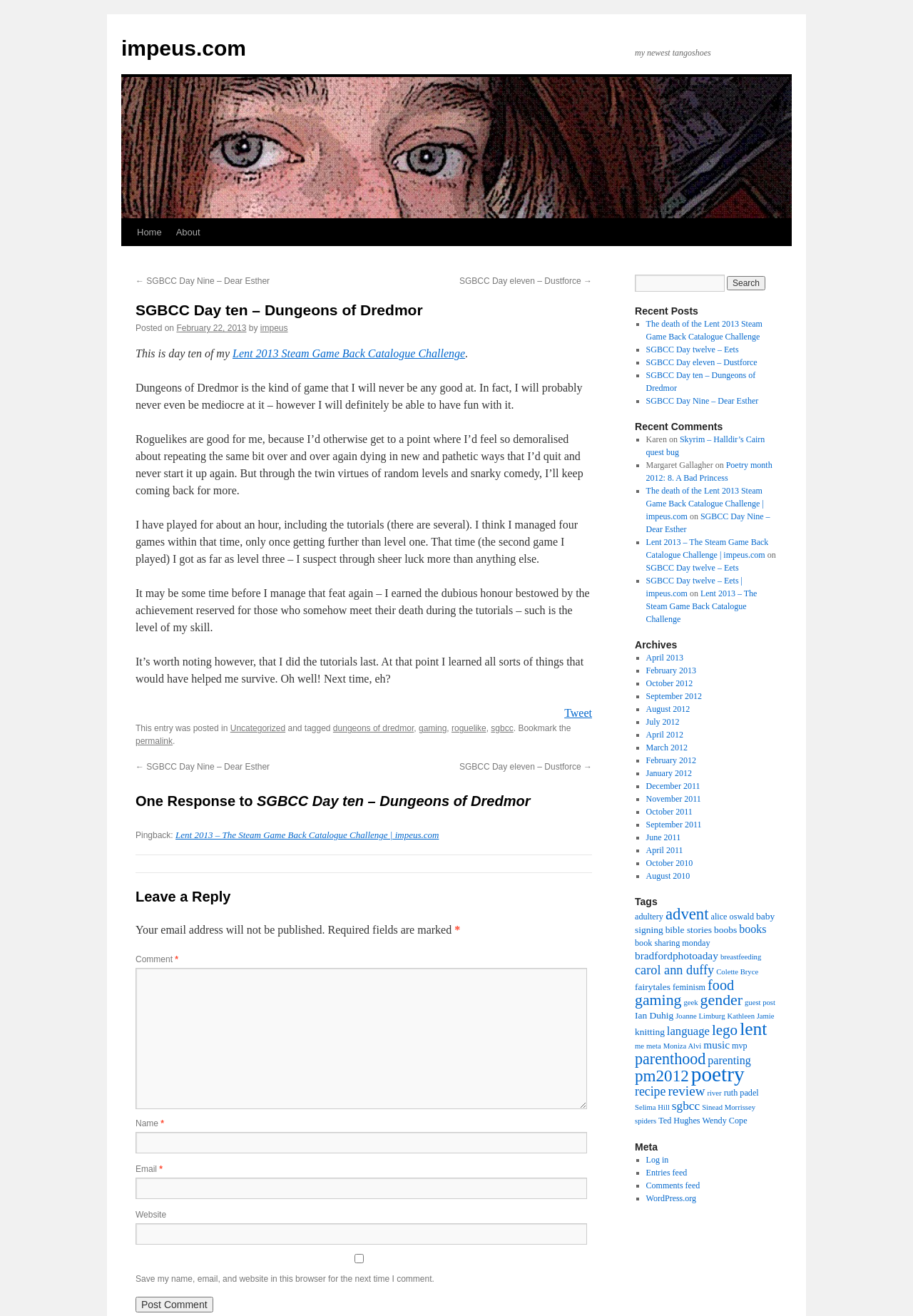Please find the bounding box coordinates of the clickable region needed to complete the following instruction: "View Boxing Betting: Tyson Fury vs. Oleksandr Usyk Odds". The bounding box coordinates must consist of four float numbers between 0 and 1, i.e., [left, top, right, bottom].

None